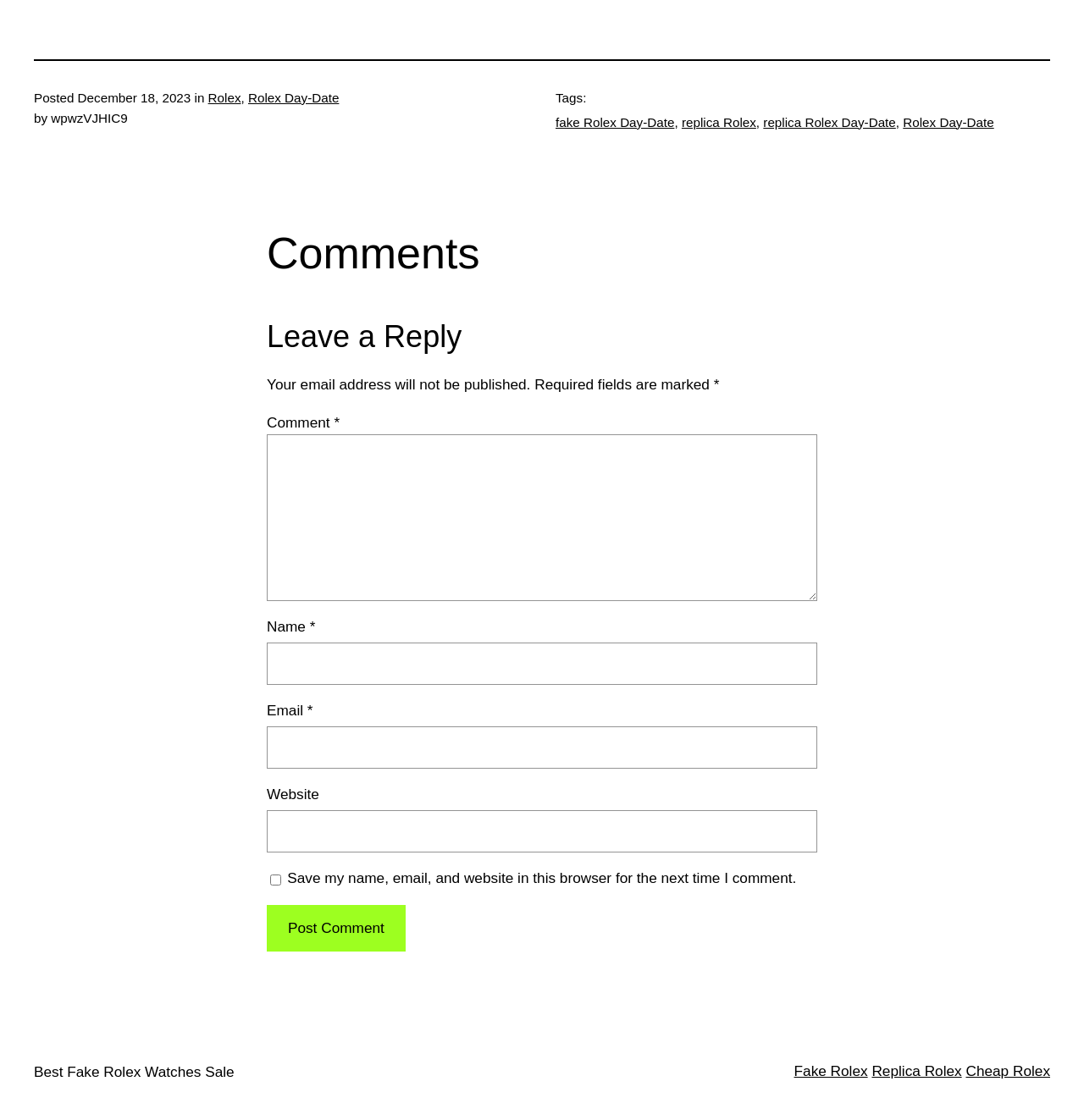What is the date of the post?
Please elaborate on the answer to the question with detailed information.

The date of the post can be found in the top section of the webpage, where it says 'Posted' followed by the date 'December 18, 2023'.